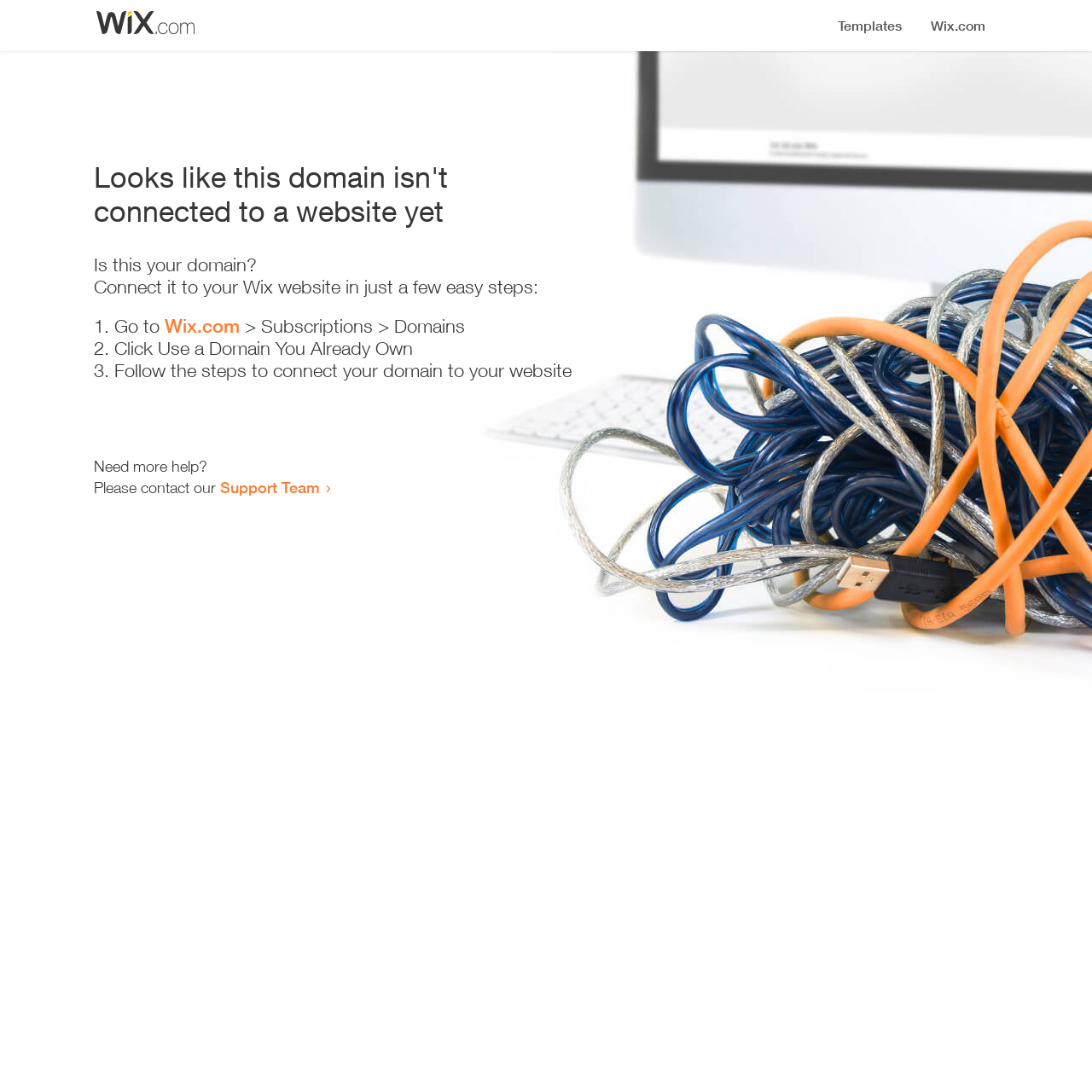Please give a succinct answer using a single word or phrase:
How many steps are required to connect the domain?

3